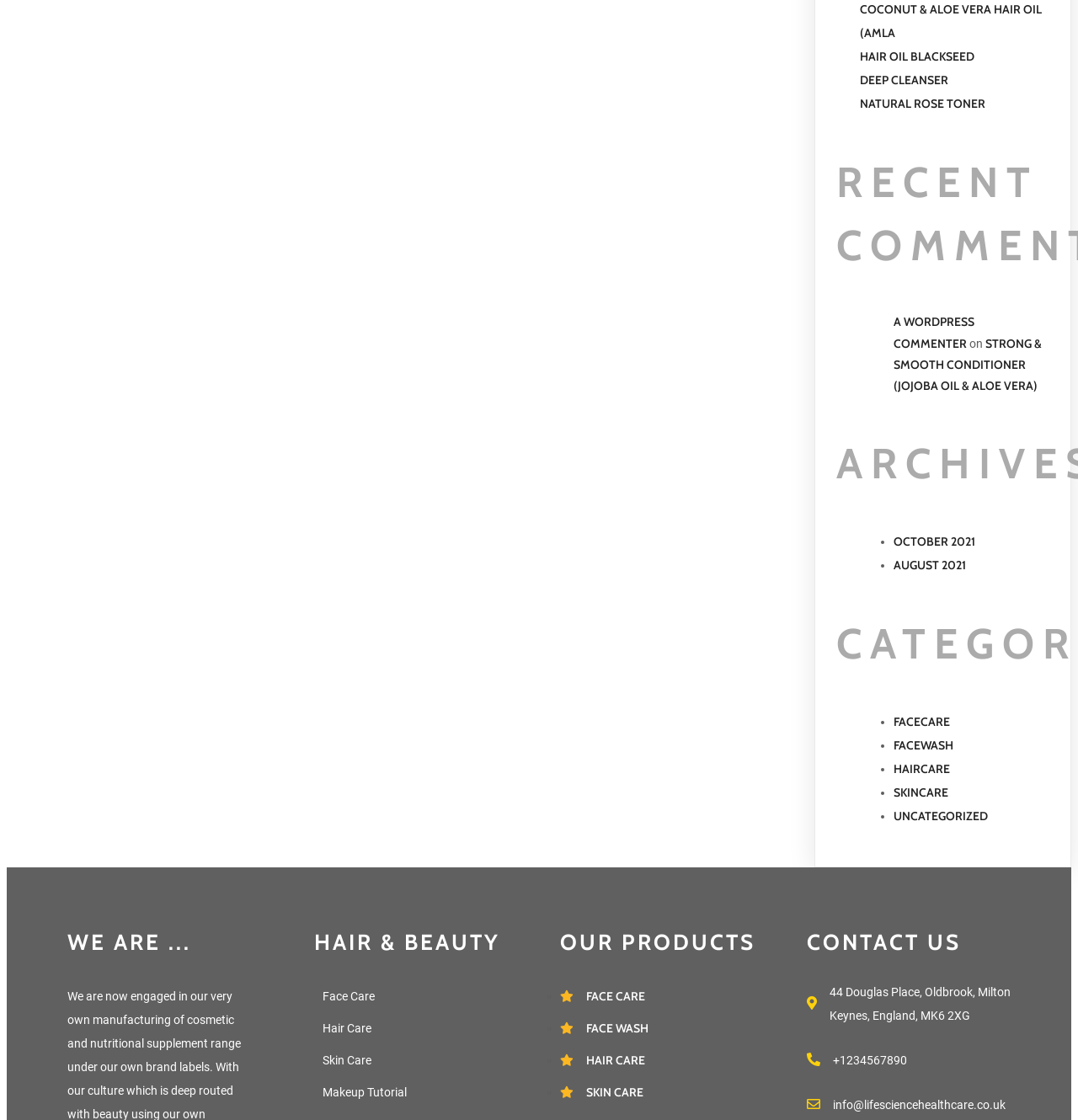How many types of care are mentioned in the 'OUR PRODUCTS' section? Examine the screenshot and reply using just one word or a brief phrase.

4